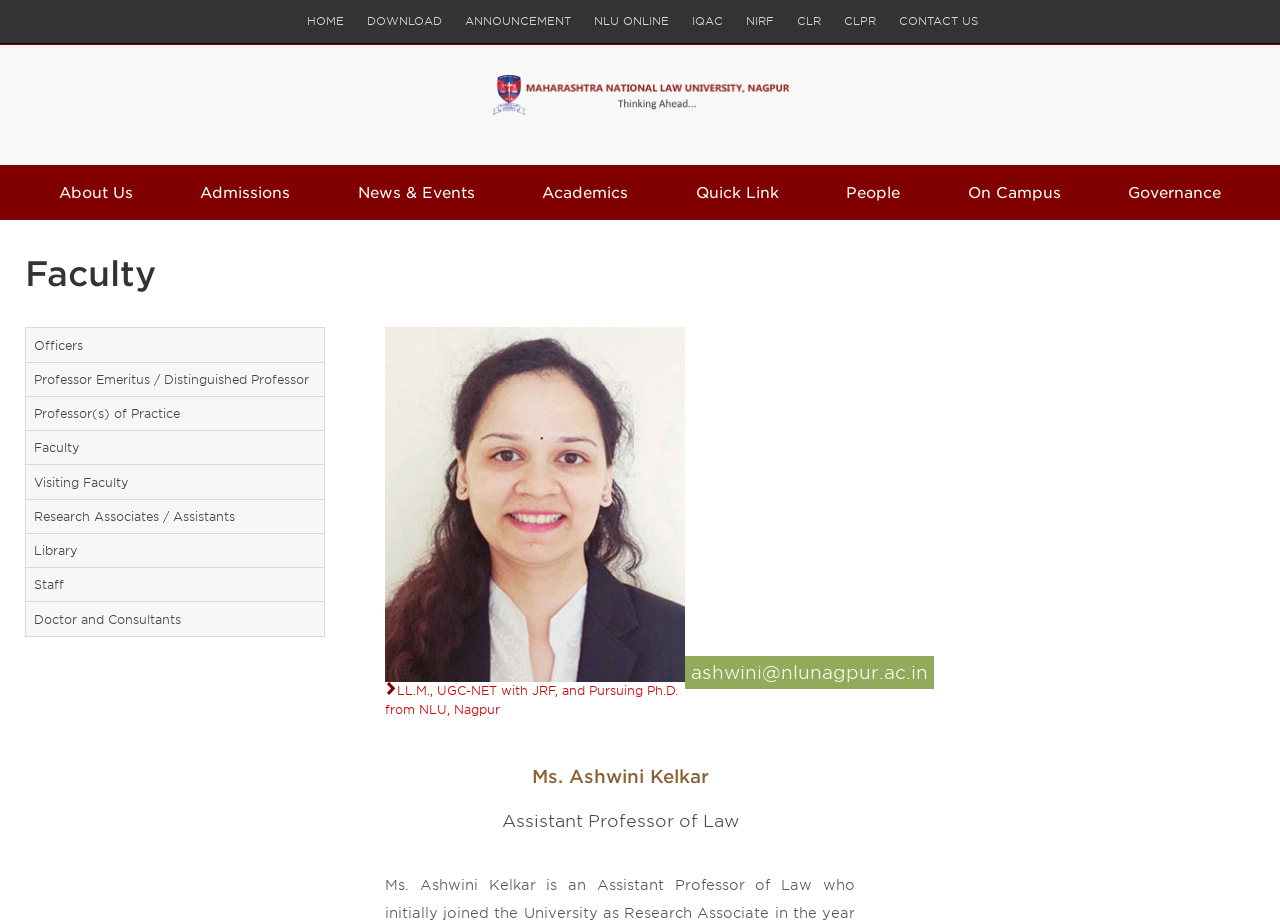Your task is to extract the text of the main heading from the webpage.

National Law University Nagpur